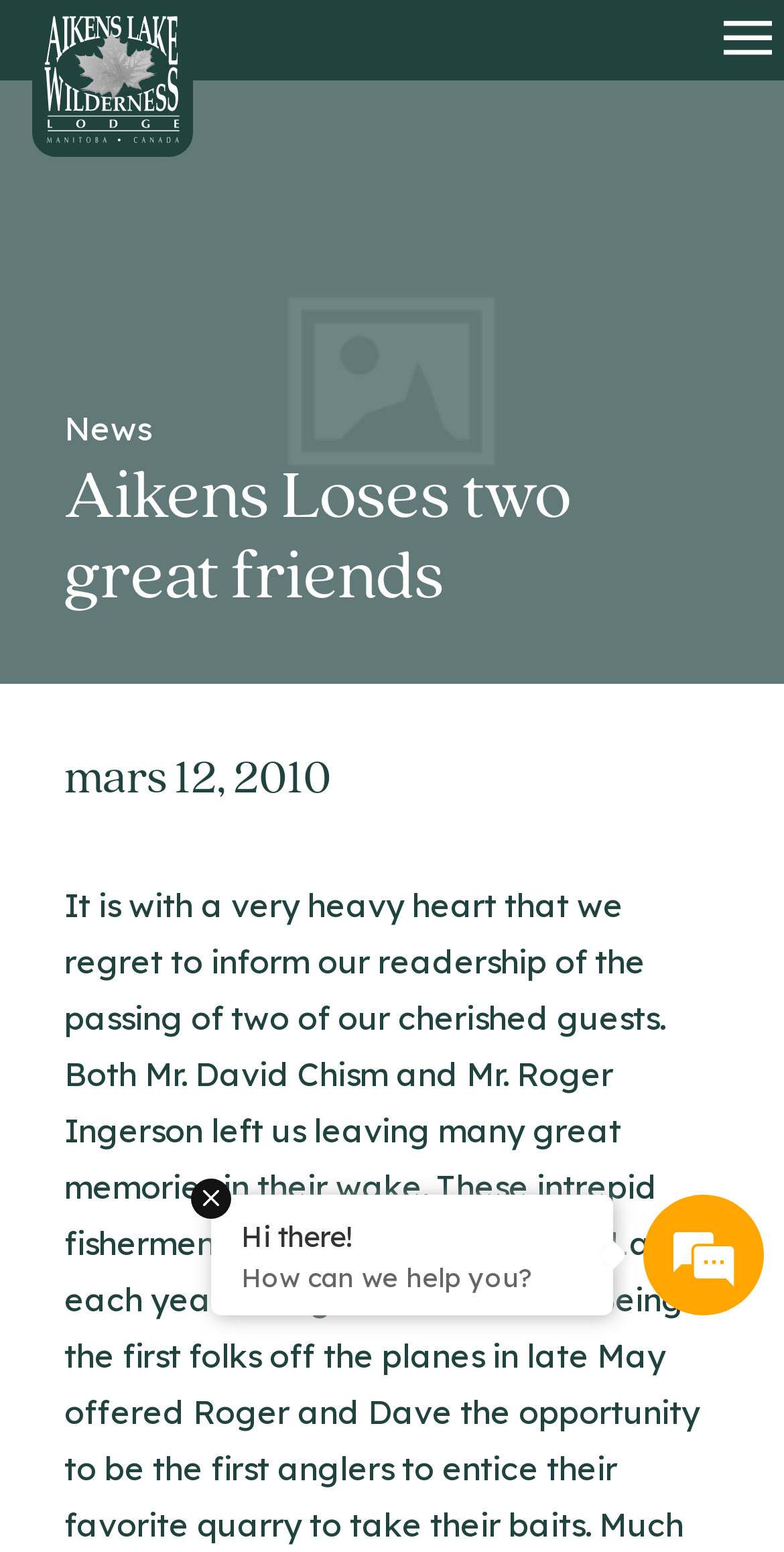What is the purpose of the button?
Please give a detailed and elaborate answer to the question based on the image.

I determined the purpose of the button by looking at the button element that says 'Open Menu' which is located at the top right corner of the page.